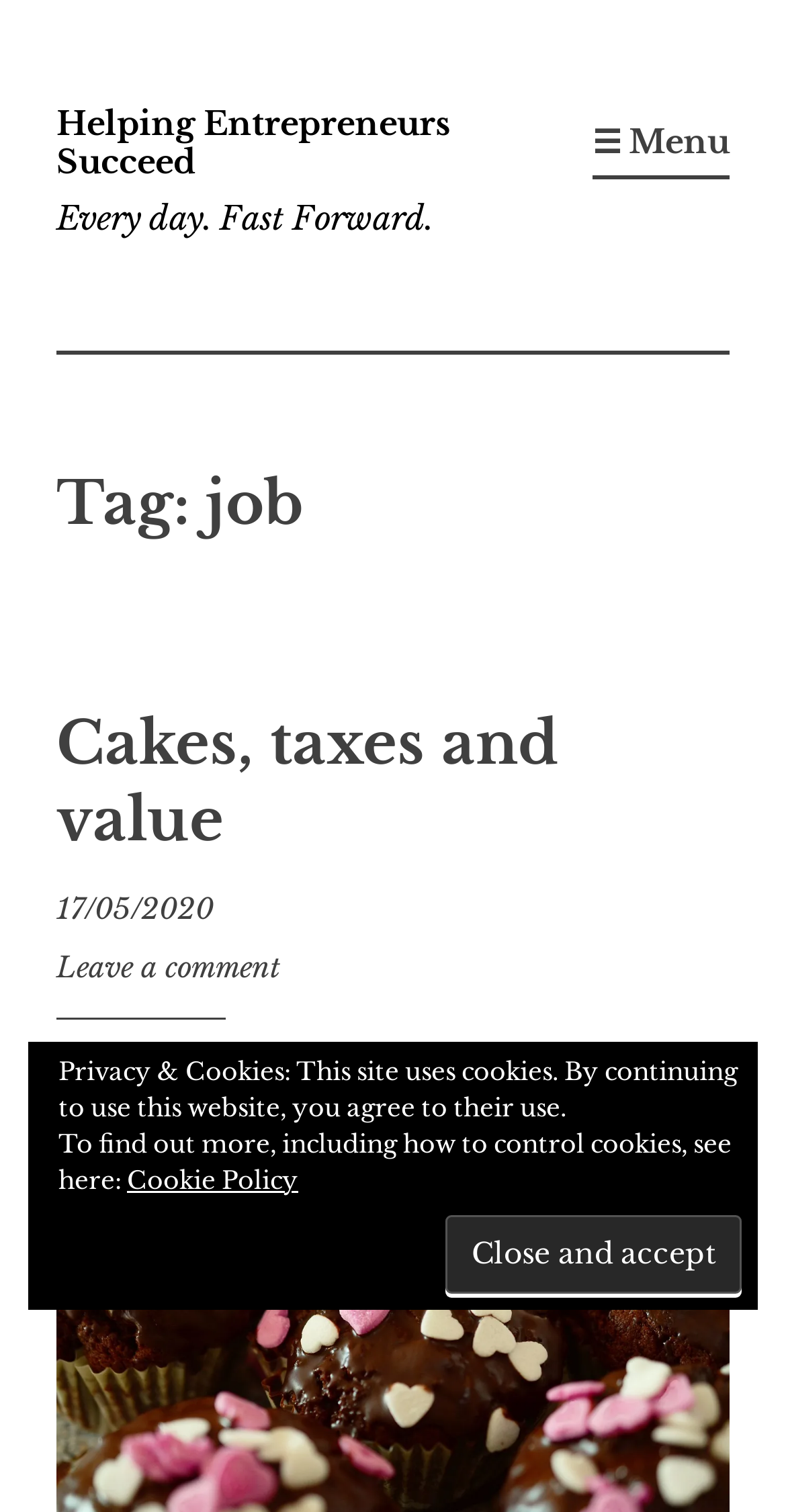What is the category of the current article?
Please look at the screenshot and answer using one word or phrase.

job